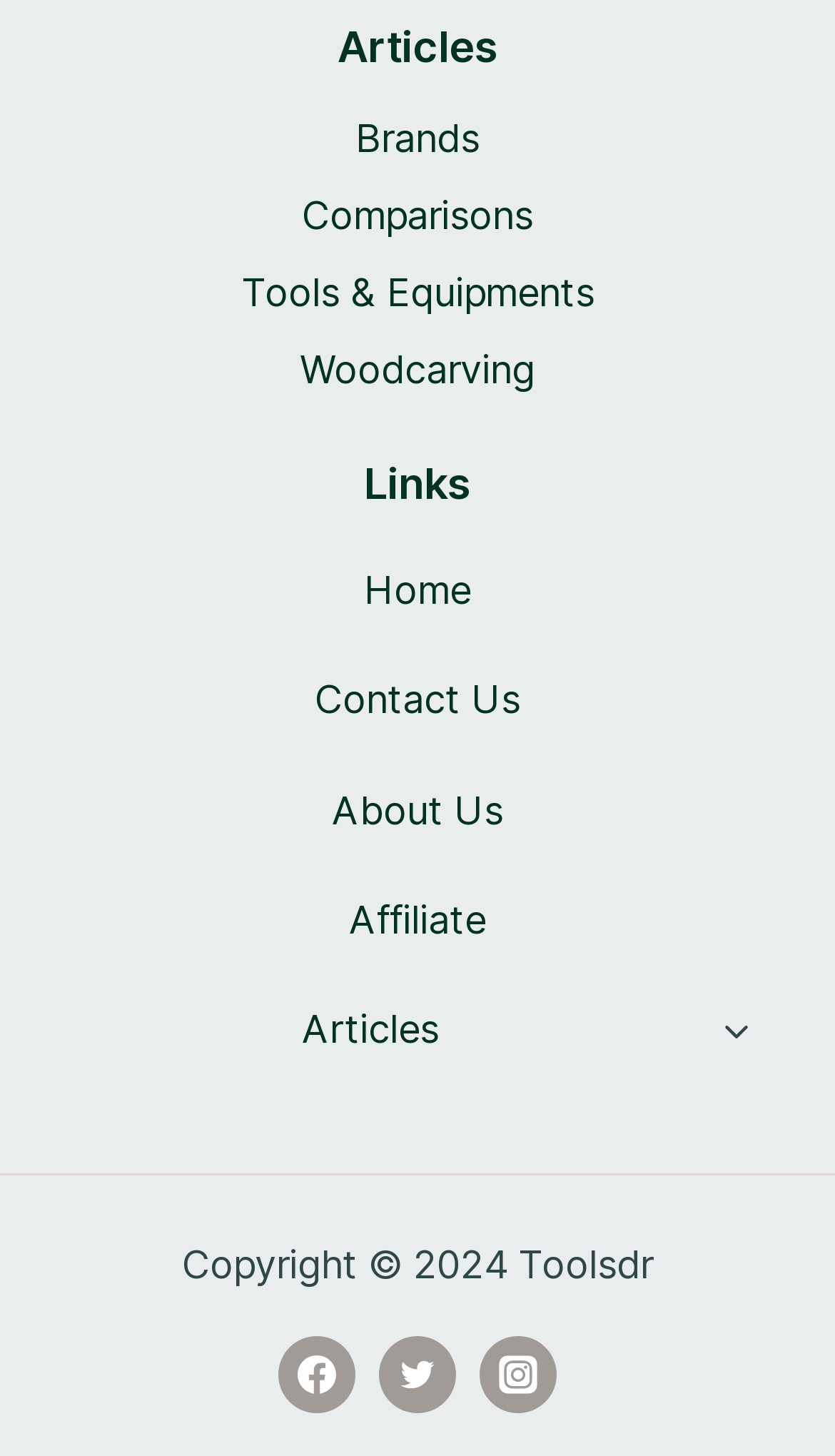What is the purpose of the 'Expand Child Menu' button?
Look at the image and answer the question with a single word or phrase.

To expand the child menu